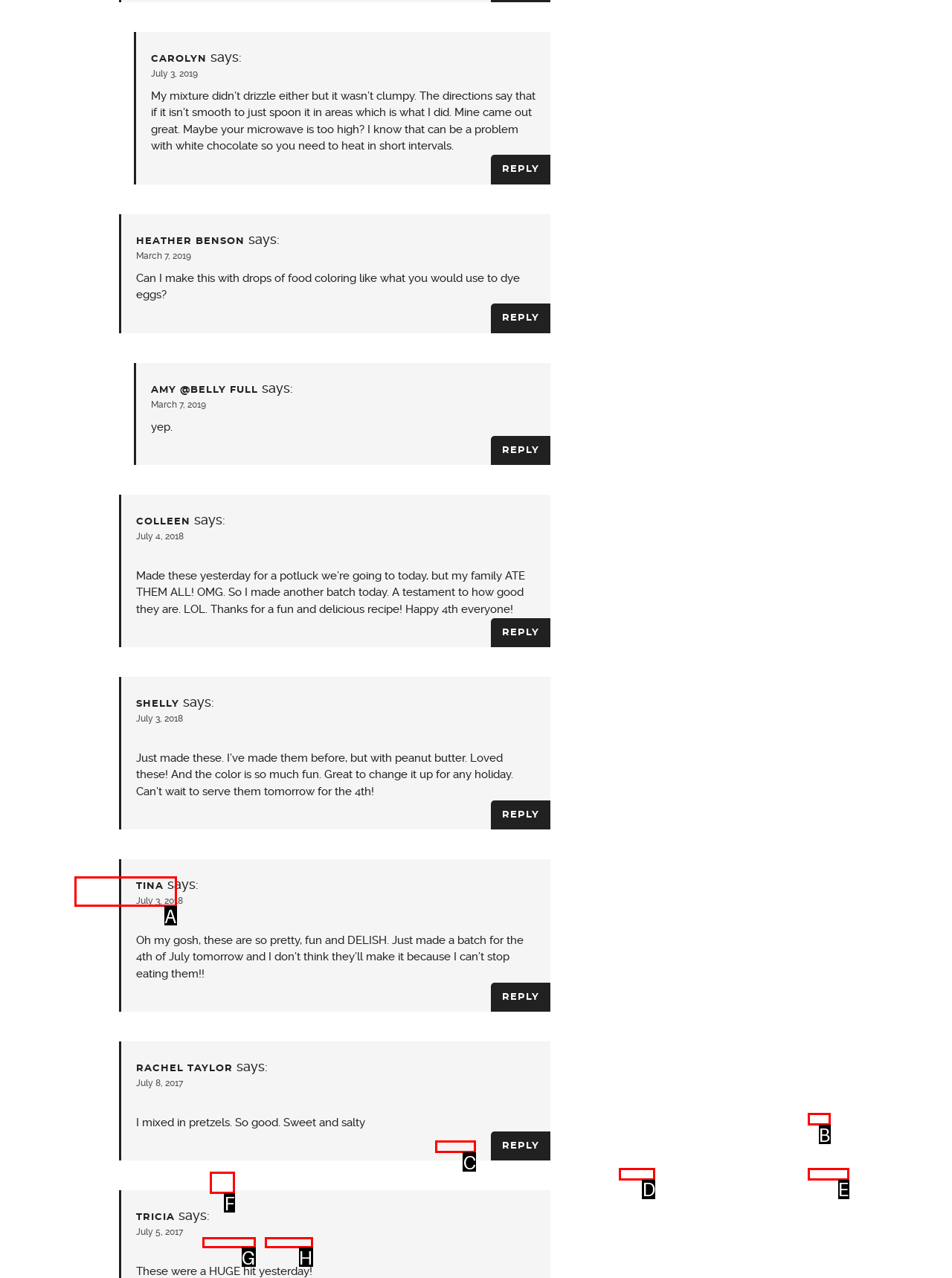Determine which option matches the description: value="Sign Me Up!". Answer using the letter of the option.

A